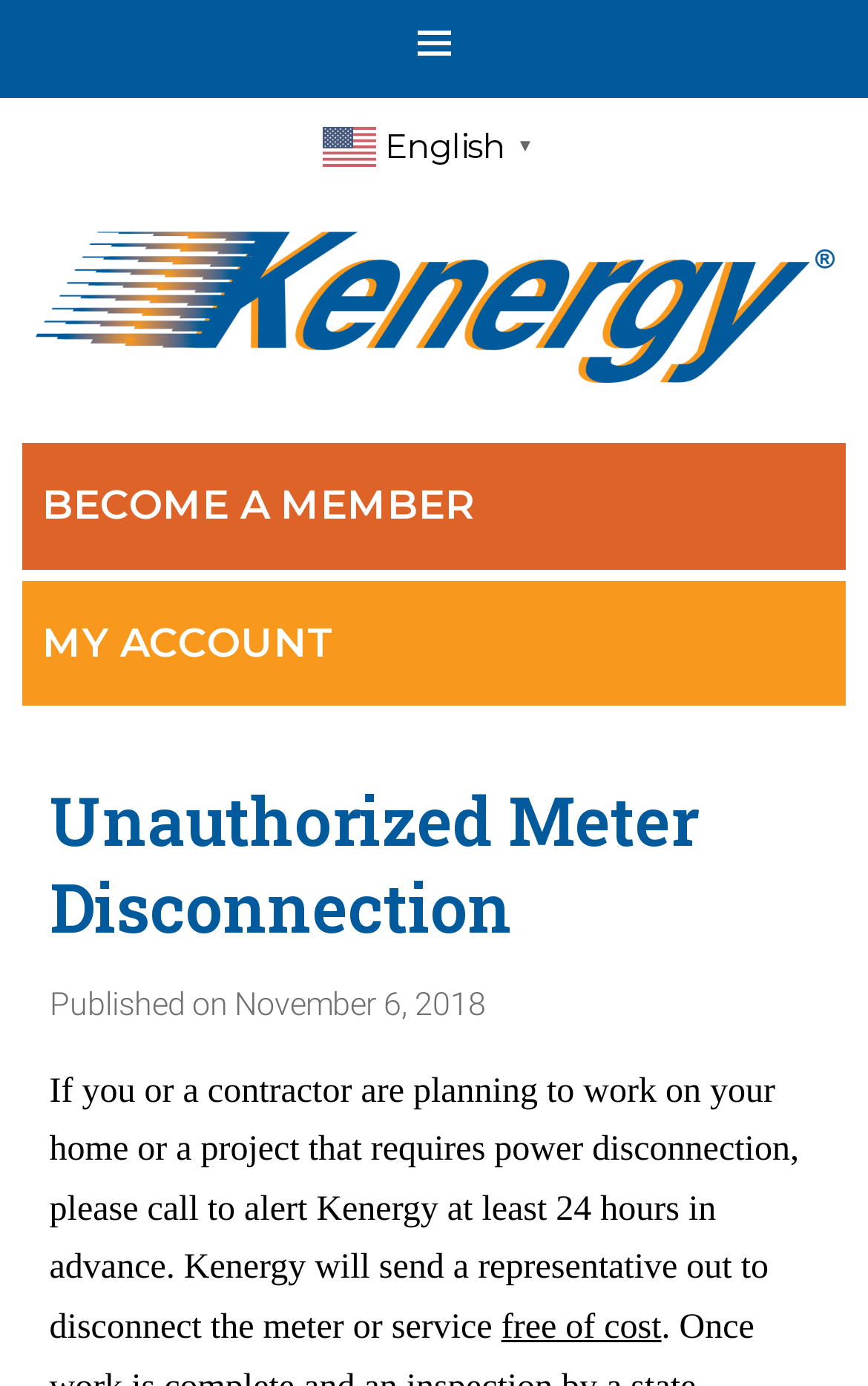Determine the bounding box coordinates of the UI element described below. Use the format (top-left x, top-left y, bottom-right x, bottom-right y) with floating point numbers between 0 and 1: Kenergy Corp

[0.0, 0.139, 1.0, 0.303]